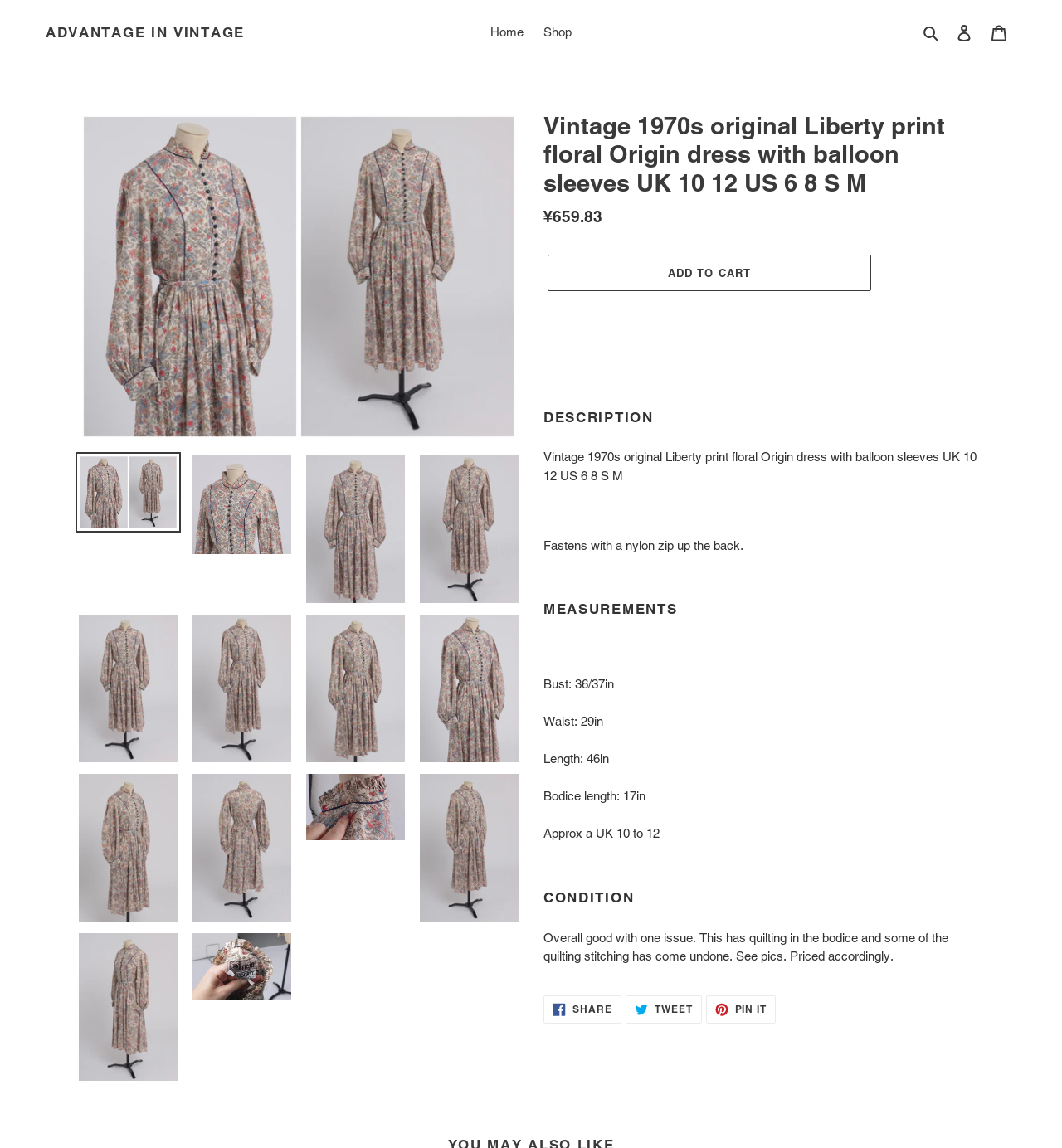Please identify the bounding box coordinates of the region to click in order to complete the task: "Click the 'SHARE ON FACEBOOK' link". The coordinates must be four float numbers between 0 and 1, specified as [left, top, right, bottom].

[0.512, 0.867, 0.585, 0.891]